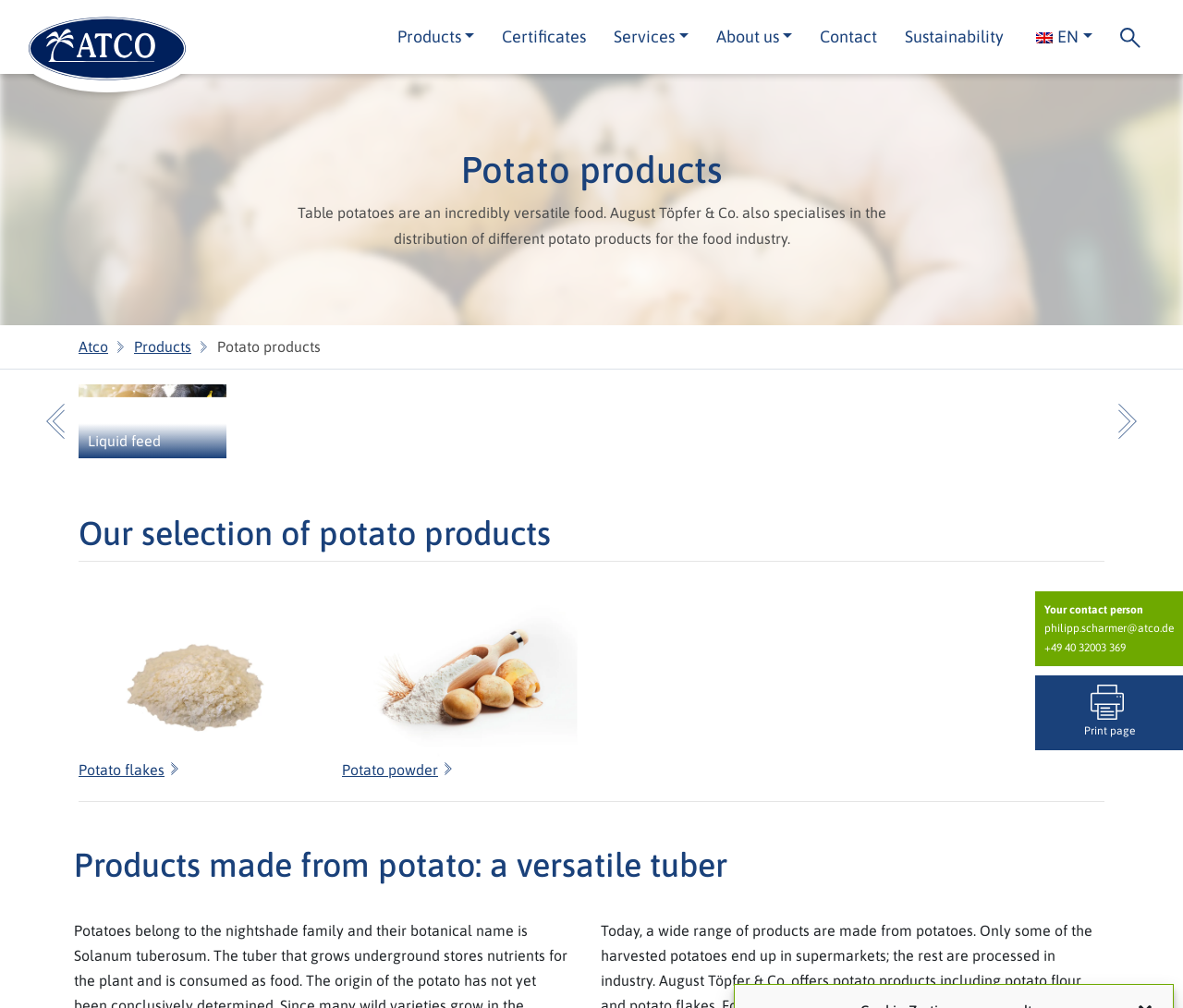Locate the bounding box of the UI element defined by this description: "+49 40 32003 369". The coordinates should be given as four float numbers between 0 and 1, formatted as [left, top, right, bottom].

[0.883, 0.636, 0.952, 0.649]